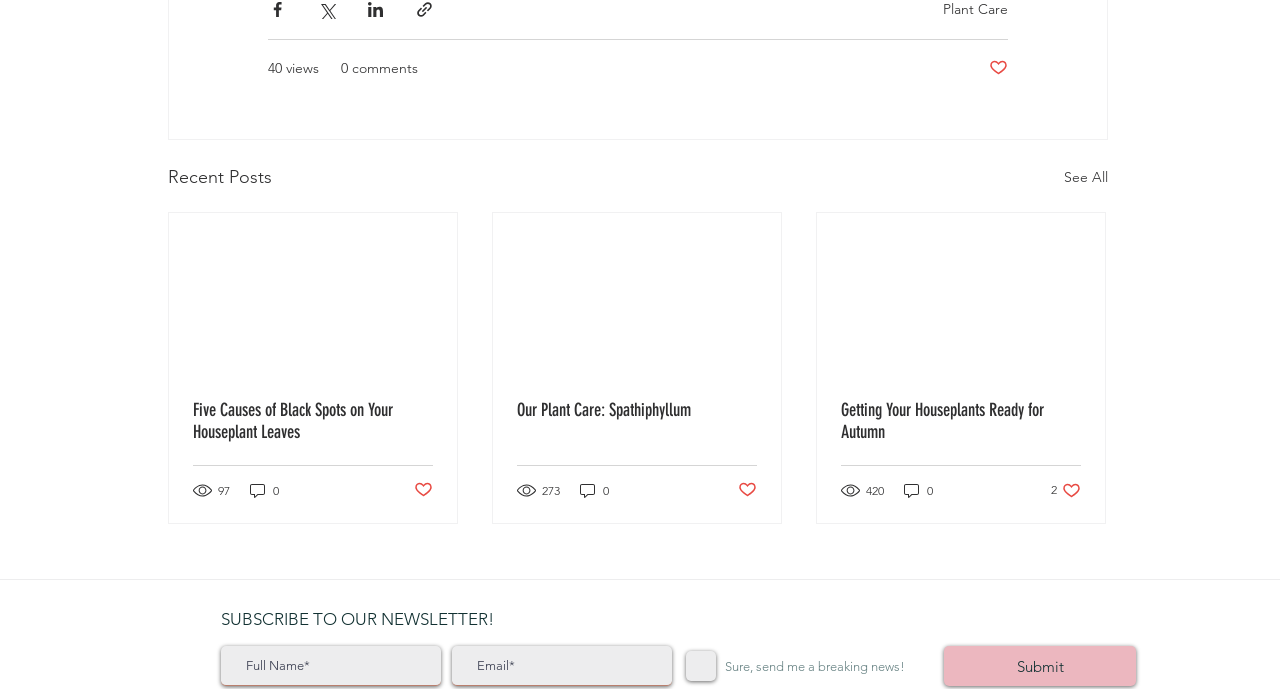Pinpoint the bounding box coordinates of the element you need to click to execute the following instruction: "Subscribe to the newsletter". The bounding box should be represented by four float numbers between 0 and 1, in the format [left, top, right, bottom].

[0.173, 0.885, 0.532, 0.914]